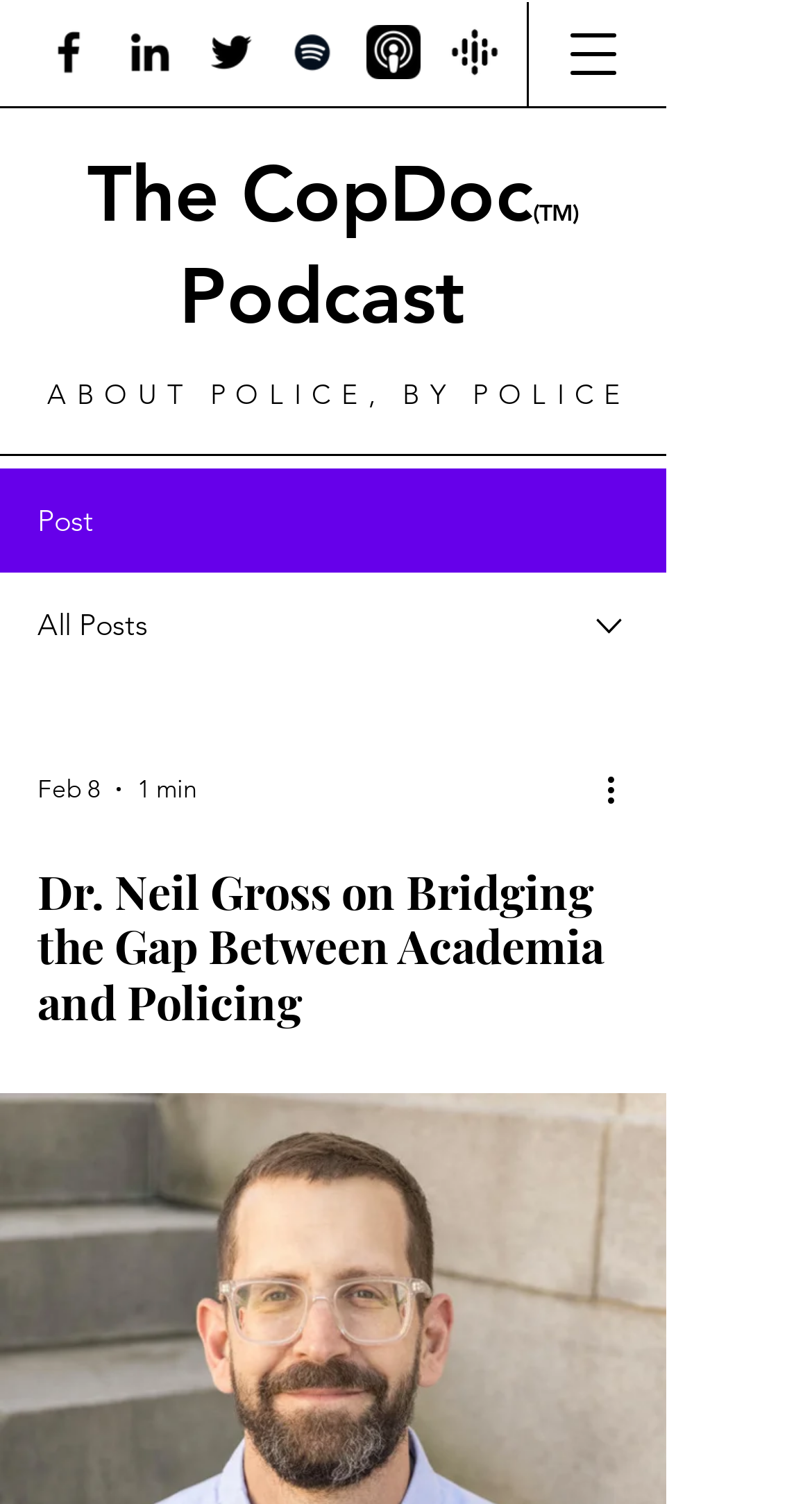Please find the bounding box coordinates of the clickable region needed to complete the following instruction: "Join the exclusive savings". The bounding box coordinates must consist of four float numbers between 0 and 1, i.e., [left, top, right, bottom].

None